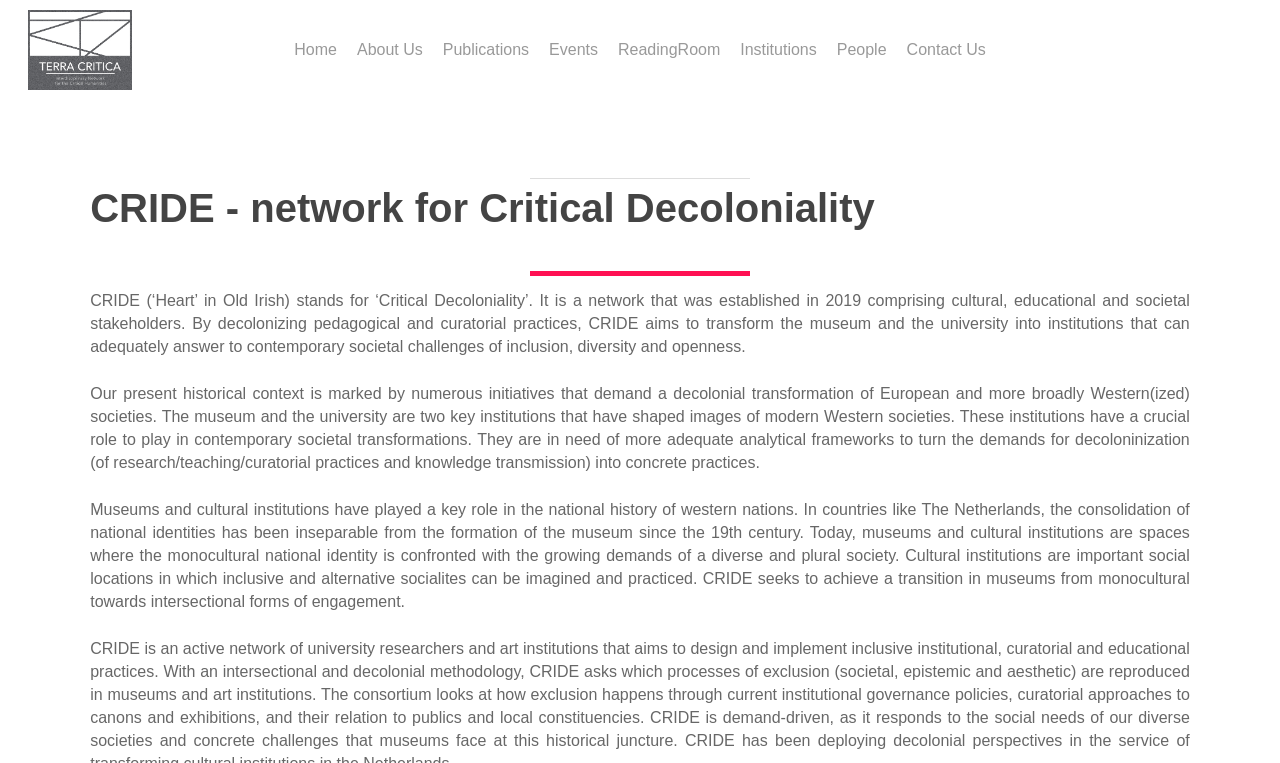Identify the bounding box for the described UI element. Provide the coordinates in (top-left x, top-left y, bottom-right x, bottom-right y) format with values ranging from 0 to 1: alt="Terra Critica"

[0.022, 0.013, 0.103, 0.118]